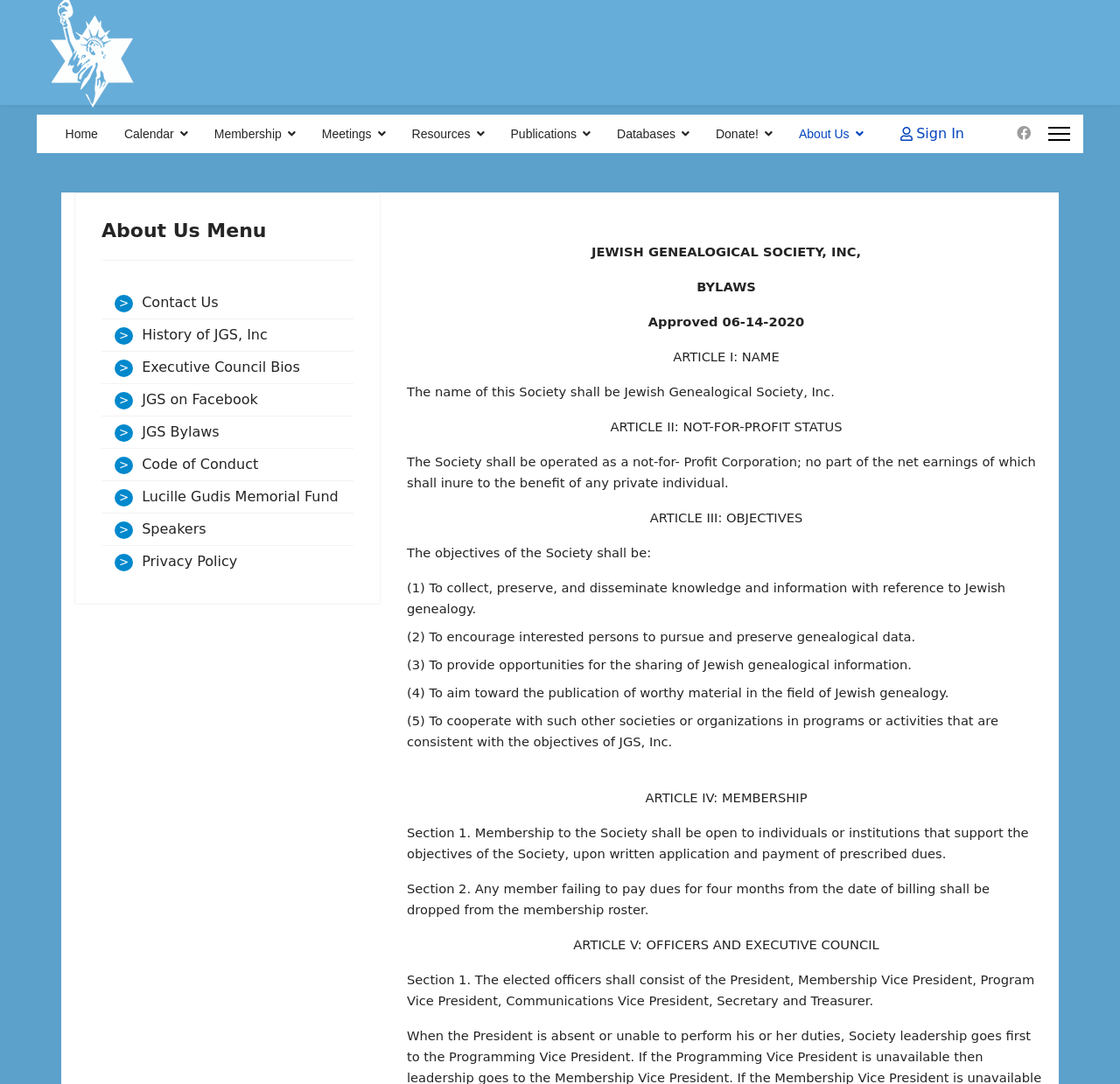Please predict the bounding box coordinates of the element's region where a click is necessary to complete the following instruction: "Go to the Contact Us page". The coordinates should be represented by four float numbers between 0 and 1, i.e., [left, top, right, bottom].

[0.127, 0.27, 0.195, 0.288]